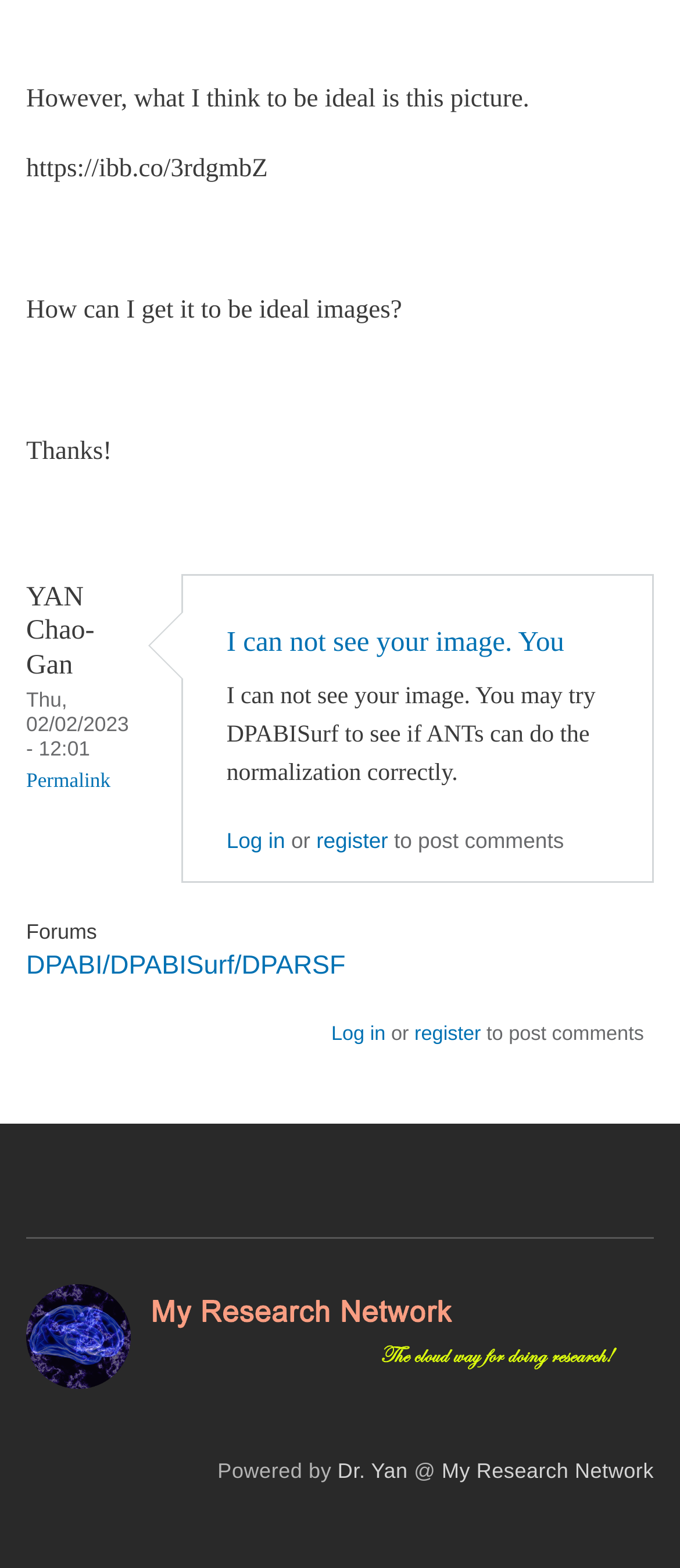For the element described, predict the bounding box coordinates as (top-left x, top-left y, bottom-right x, bottom-right y). All values should be between 0 and 1. Element description: DPABI/DPABISurf/DPARSF

[0.038, 0.606, 0.508, 0.625]